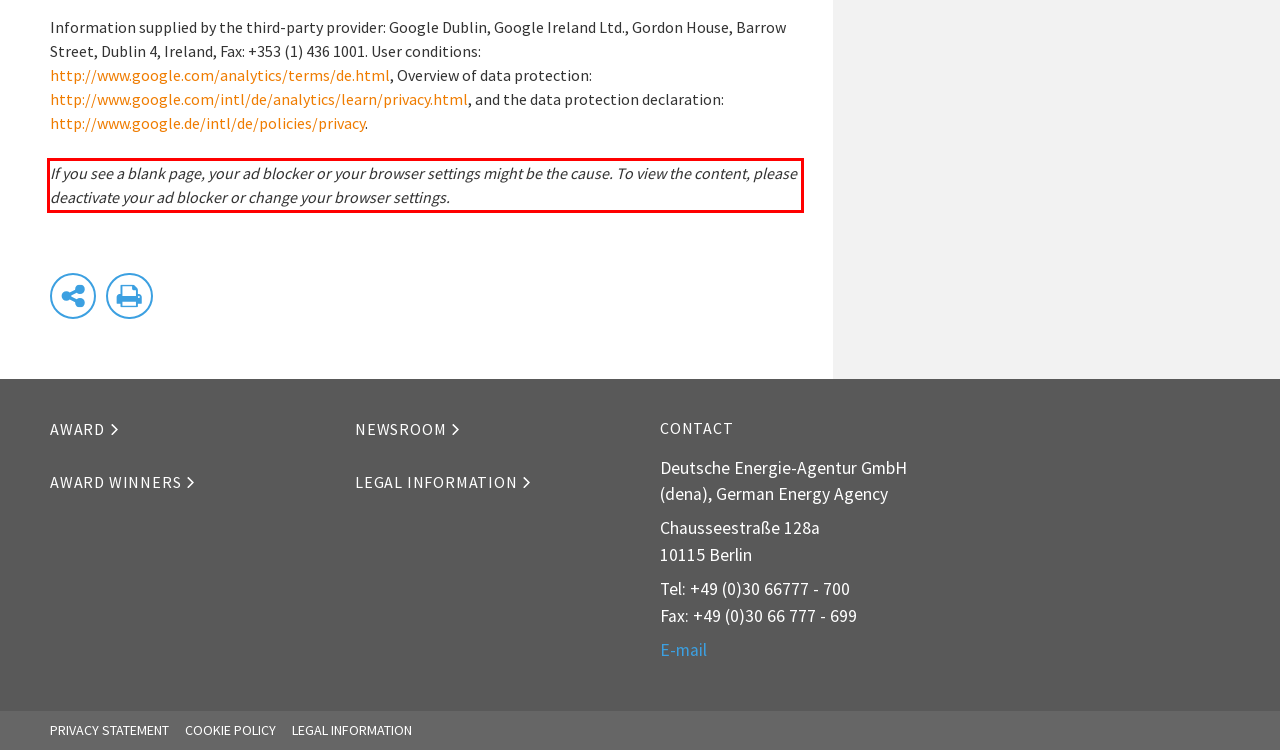Given a screenshot of a webpage, locate the red bounding box and extract the text it encloses.

If you see a blank page, your ad blocker or your browser settings might be the cause. To view the content, please deactivate your ad blocker or change your browser settings.